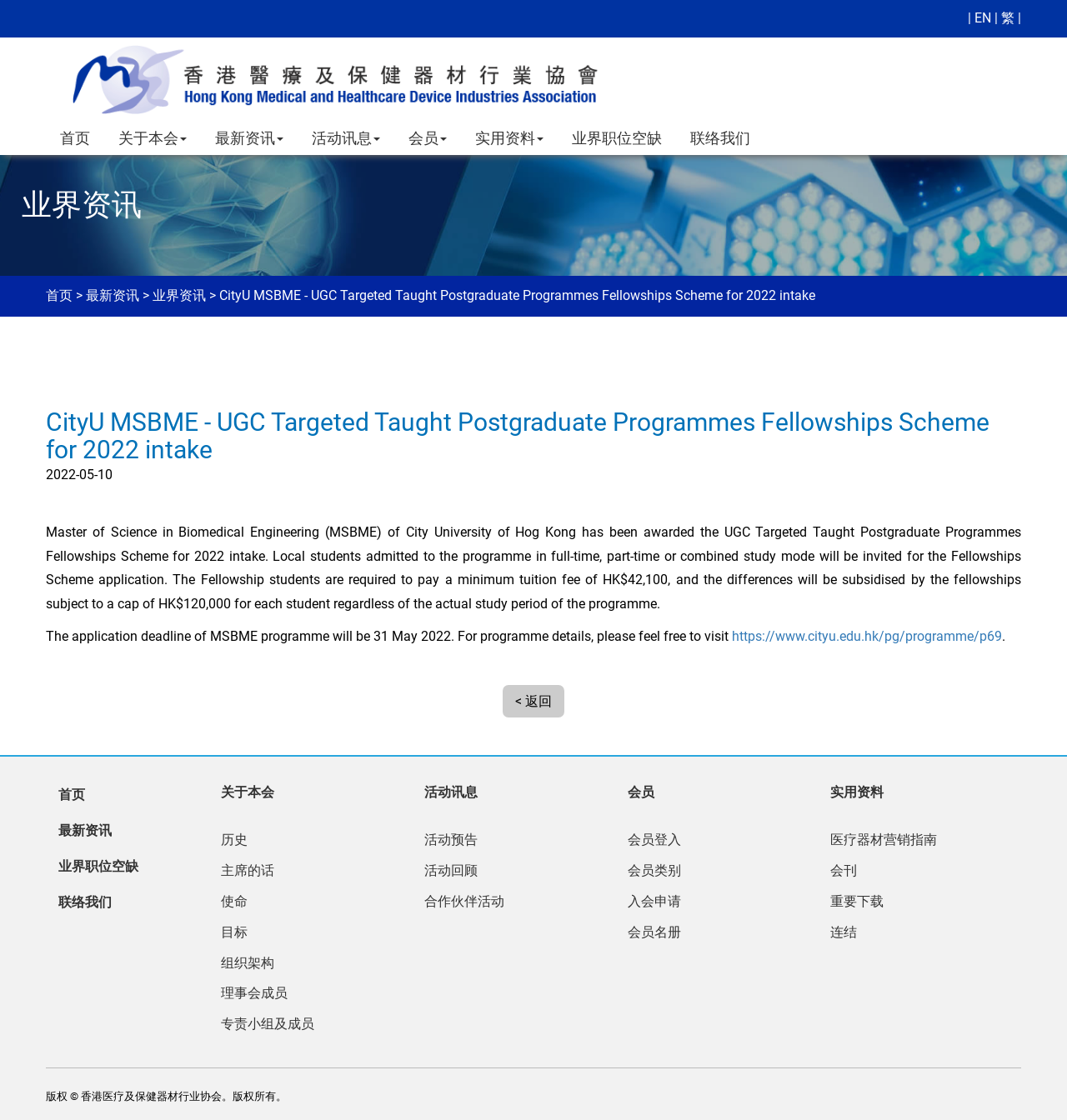Pinpoint the bounding box coordinates of the element to be clicked to execute the instruction: "Check latest news".

[0.188, 0.108, 0.279, 0.138]